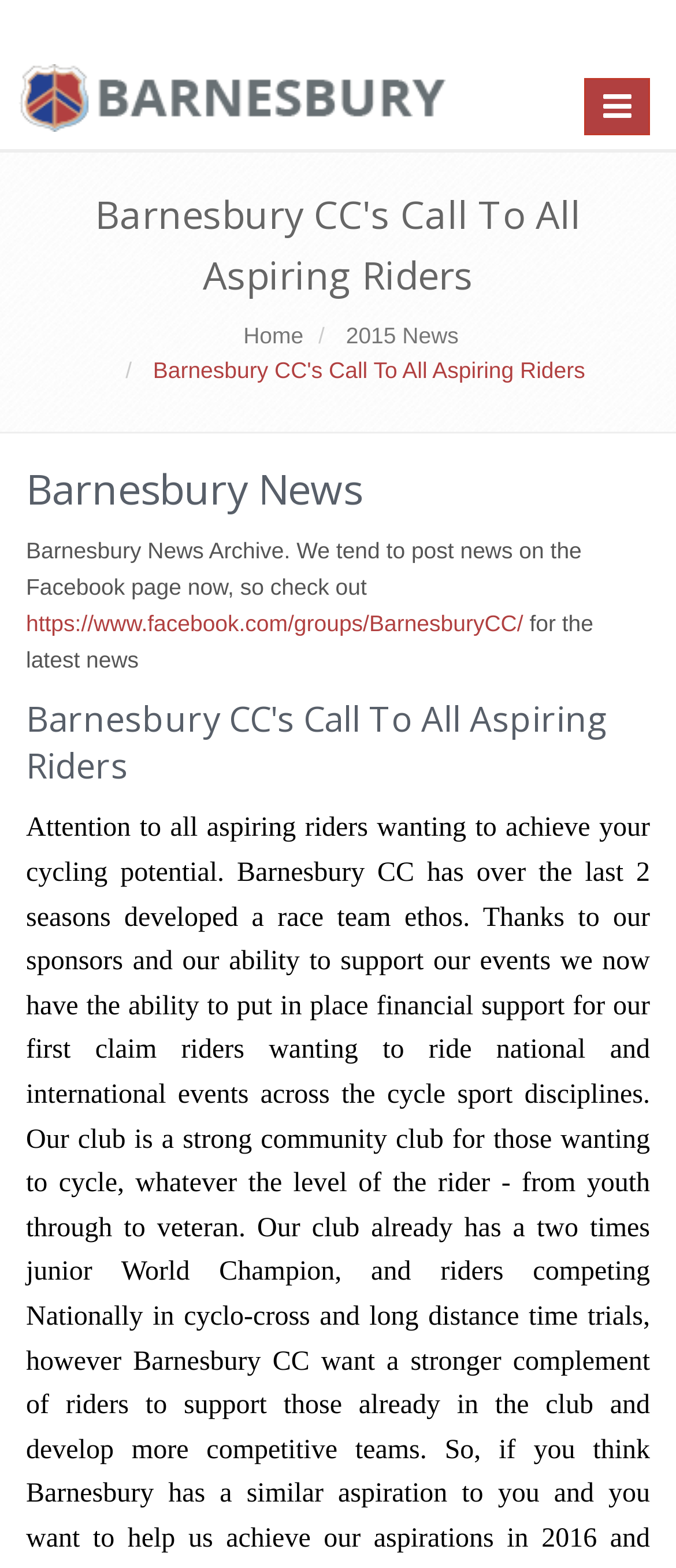Where can users find the latest news?
Examine the image and give a concise answer in one word or a short phrase.

Facebook page